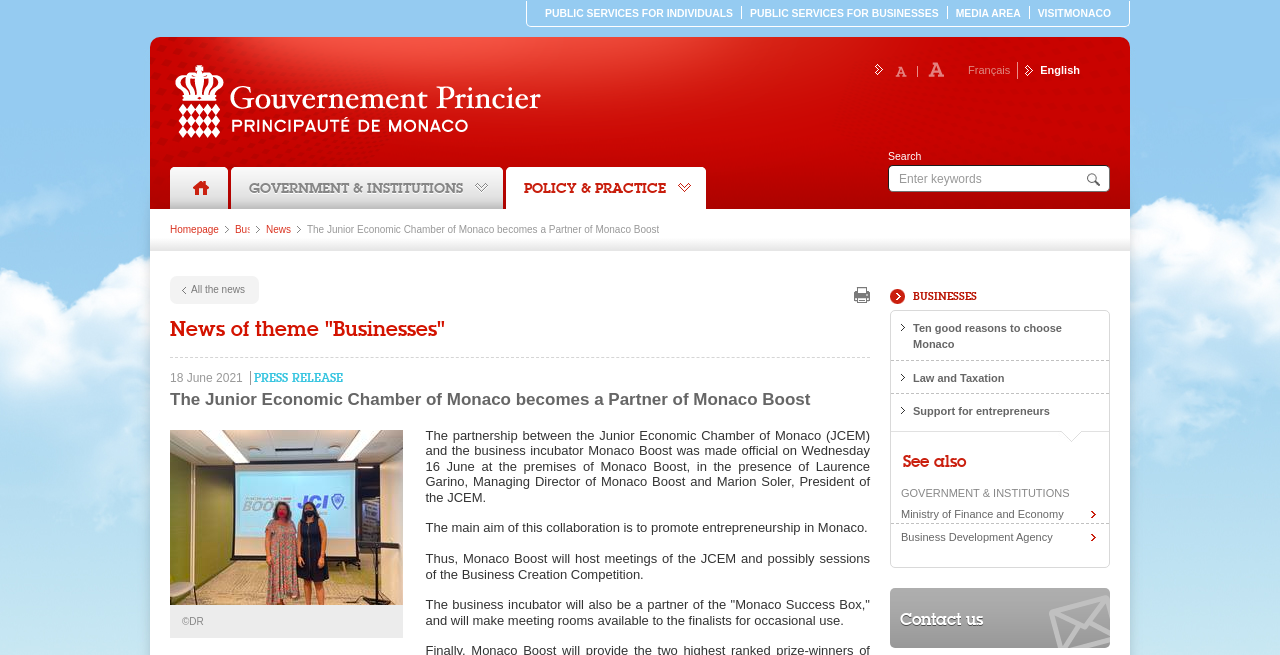What is the purpose of the collaboration between JCEM and Monaco Boost?
Please respond to the question with as much detail as possible.

I found the answer by reading the text content of the webpage, specifically the sentence 'The main aim of this collaboration is to promote entrepreneurship in Monaco.' which states the purpose of the collaboration.